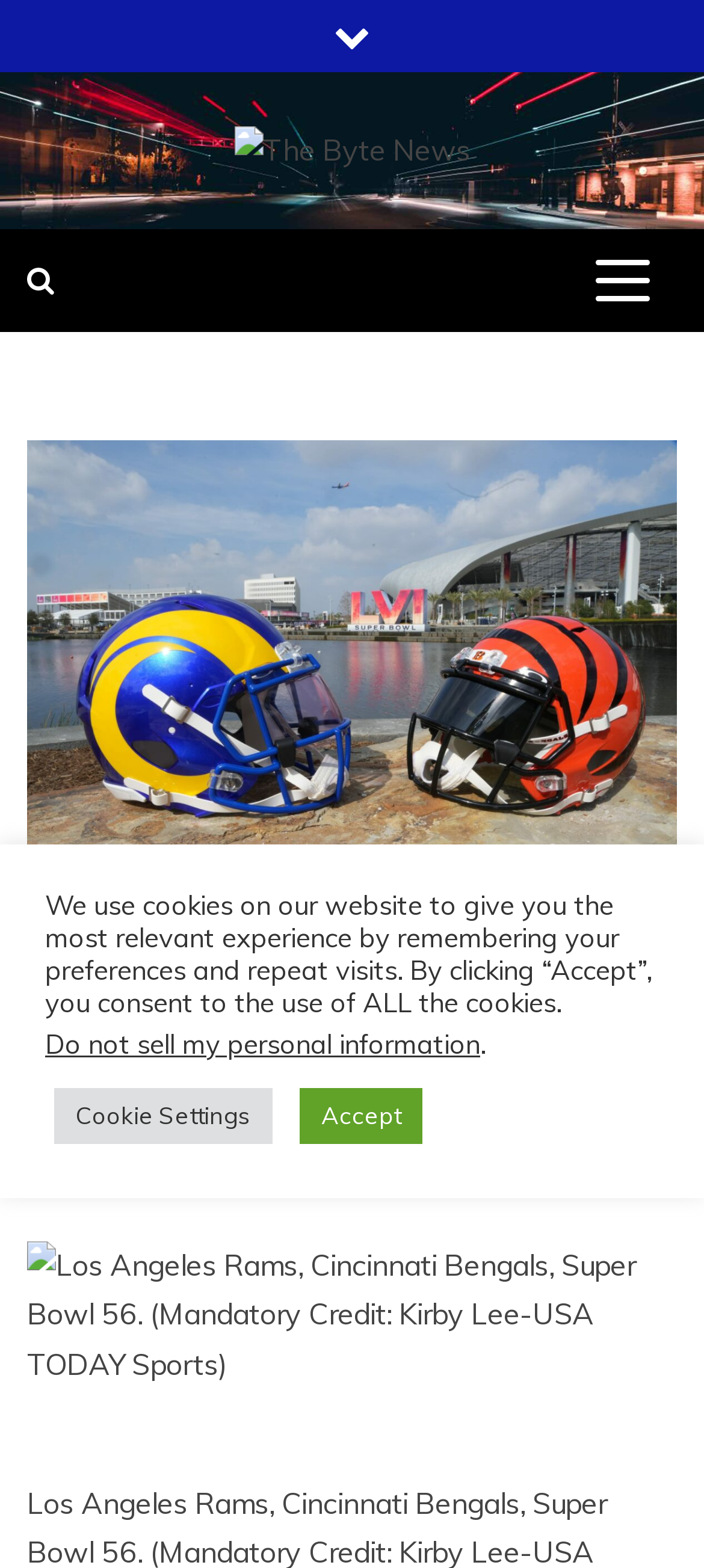What is the text on the top-left corner of the webpage?
Respond with a short answer, either a single word or a phrase, based on the image.

The Byte News